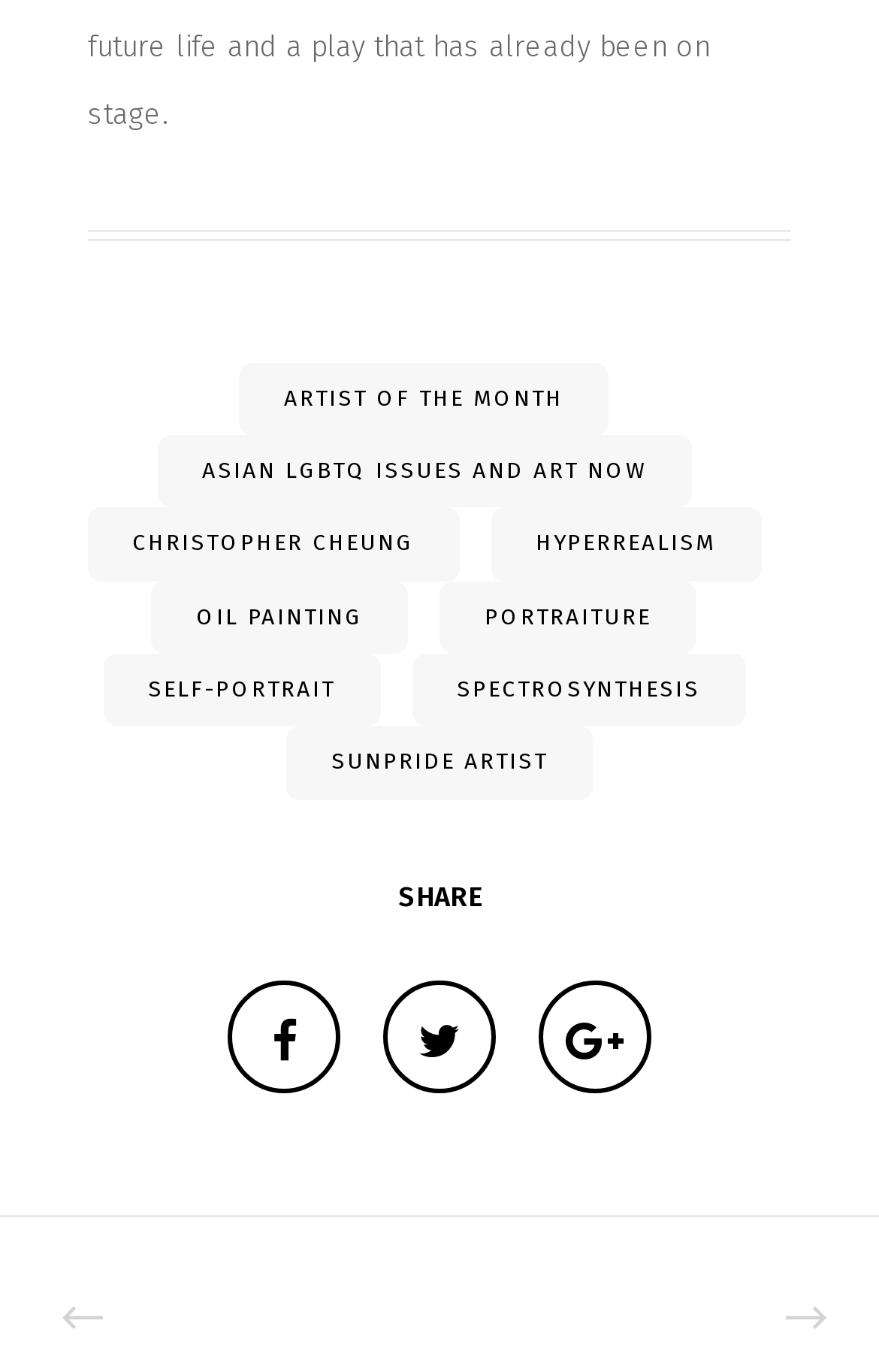Respond with a single word or phrase for the following question: 
What is the tone of the webpage?

Informative